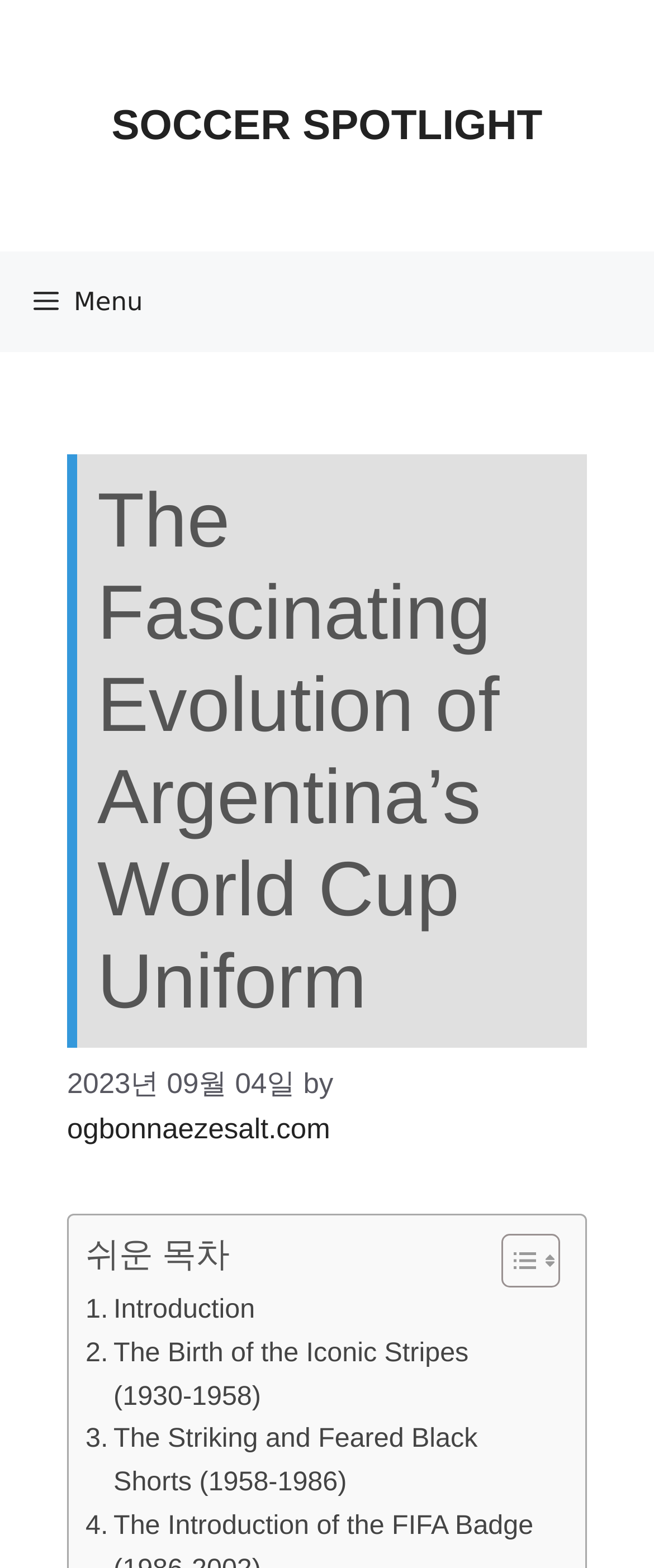Locate the bounding box coordinates of the UI element described by: "Terms of service". The bounding box coordinates should consist of four float numbers between 0 and 1, i.e., [left, top, right, bottom].

None